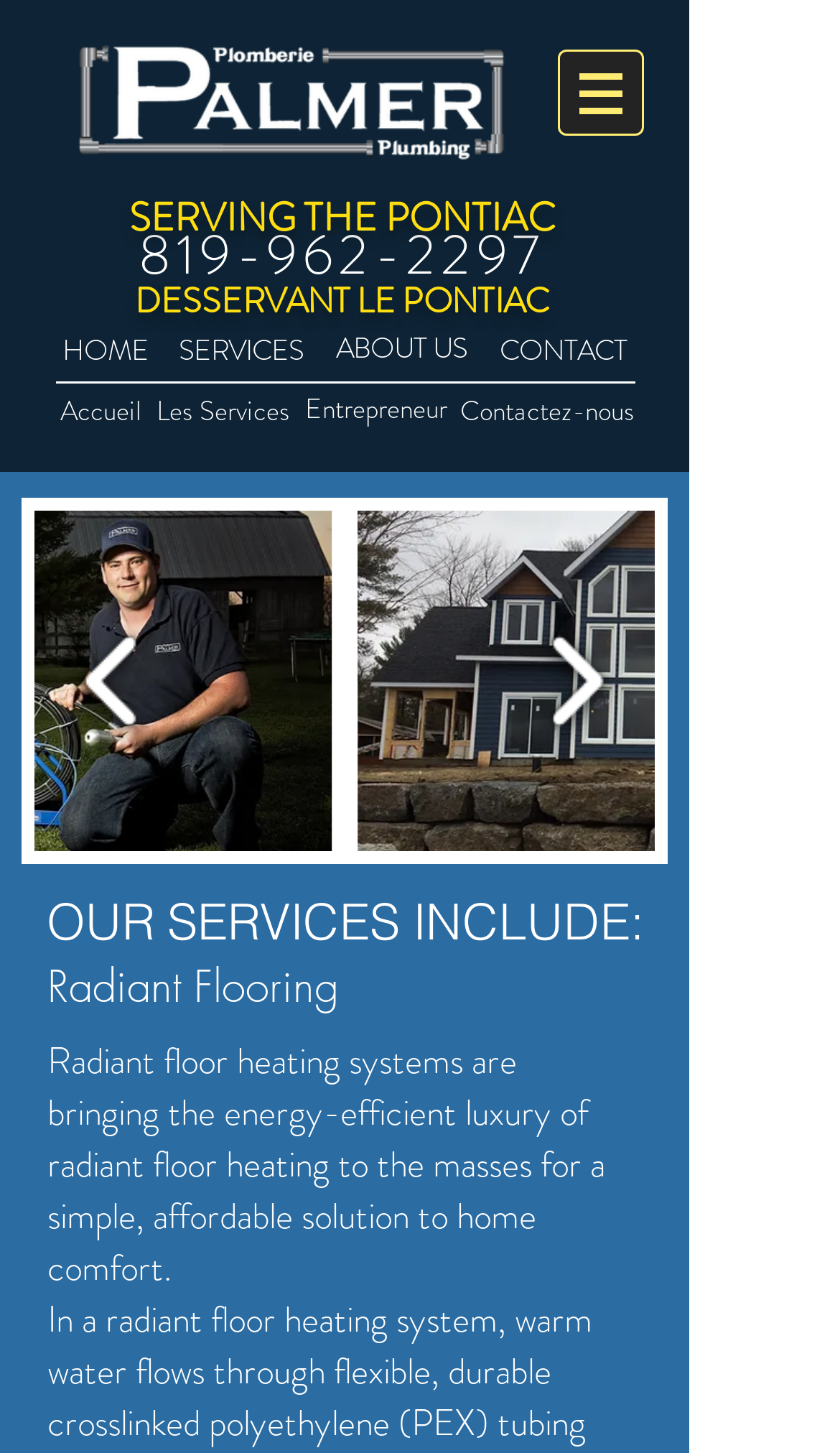Identify the bounding box coordinates of the section that should be clicked to achieve the task described: "Learn about radiant flooring".

[0.056, 0.658, 0.592, 0.698]